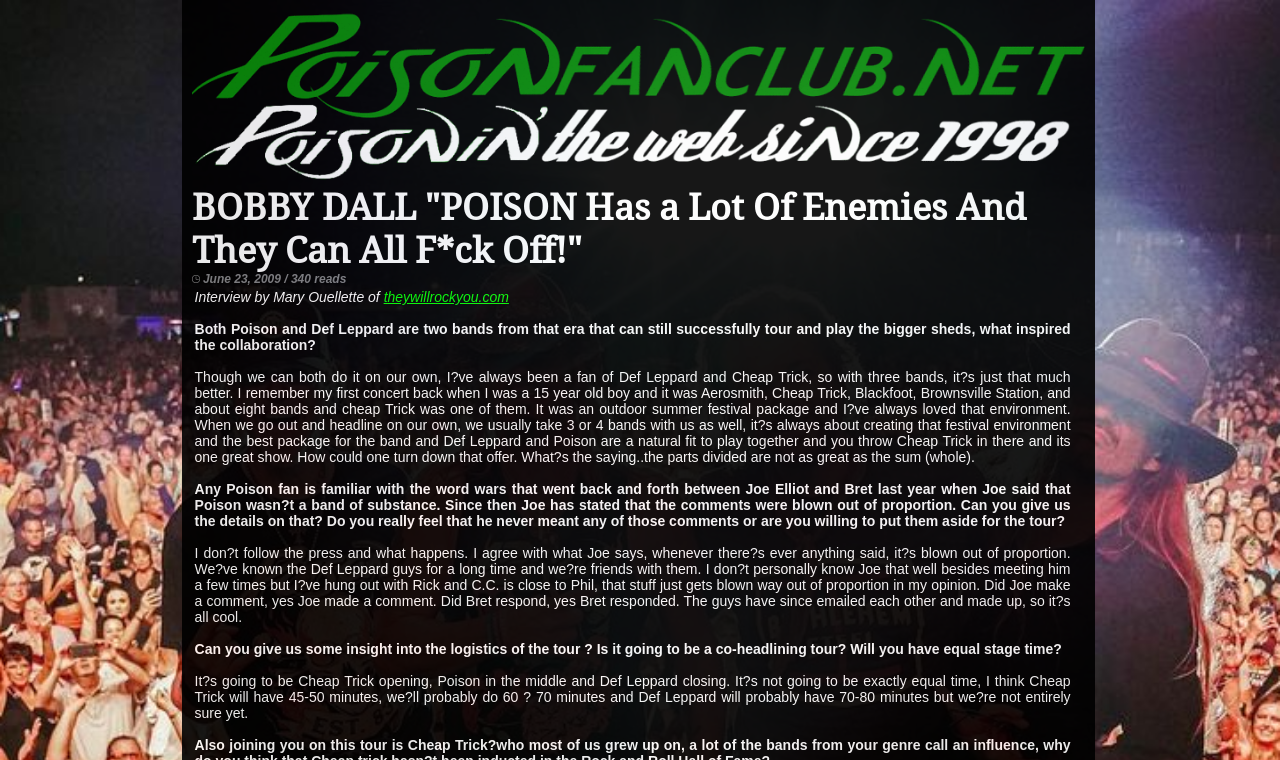Locate the UI element that matches the description theywillrockyou.com in the webpage screenshot. Return the bounding box coordinates in the format (top-left x, top-left y, bottom-right x, bottom-right y), with values ranging from 0 to 1.

[0.3, 0.381, 0.398, 0.402]